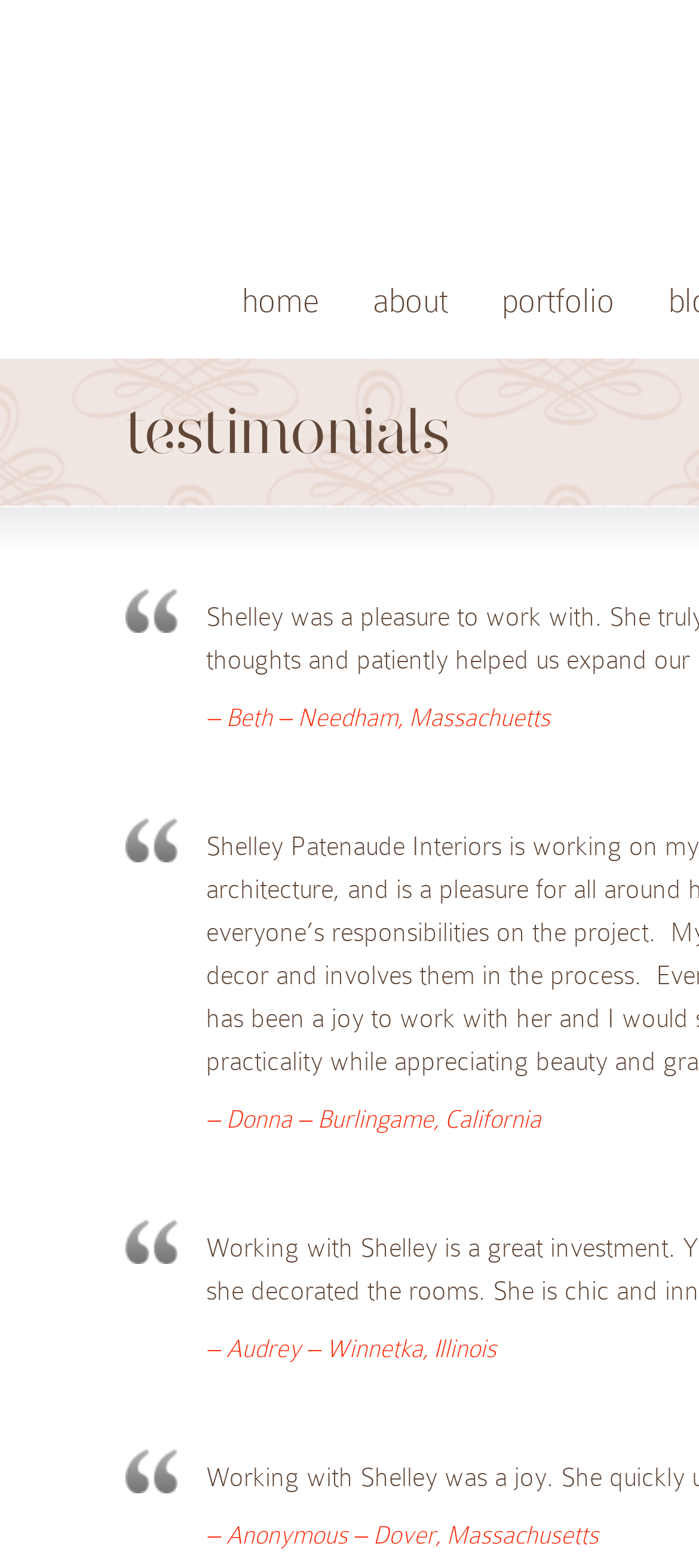What is the name of the interior designer?
Please provide a comprehensive answer based on the visual information in the image.

Based on the navigation links at the top, I can see that the website belongs to Shelley Patenaude Interiors, which suggests that Shelley Patenaude is the interior designer.